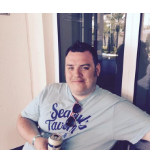What is the man's hairstyle?
Examine the webpage screenshot and provide an in-depth answer to the question.

The man sports dark hair styled with a slight quiff, which is mentioned in the description of his appearance.